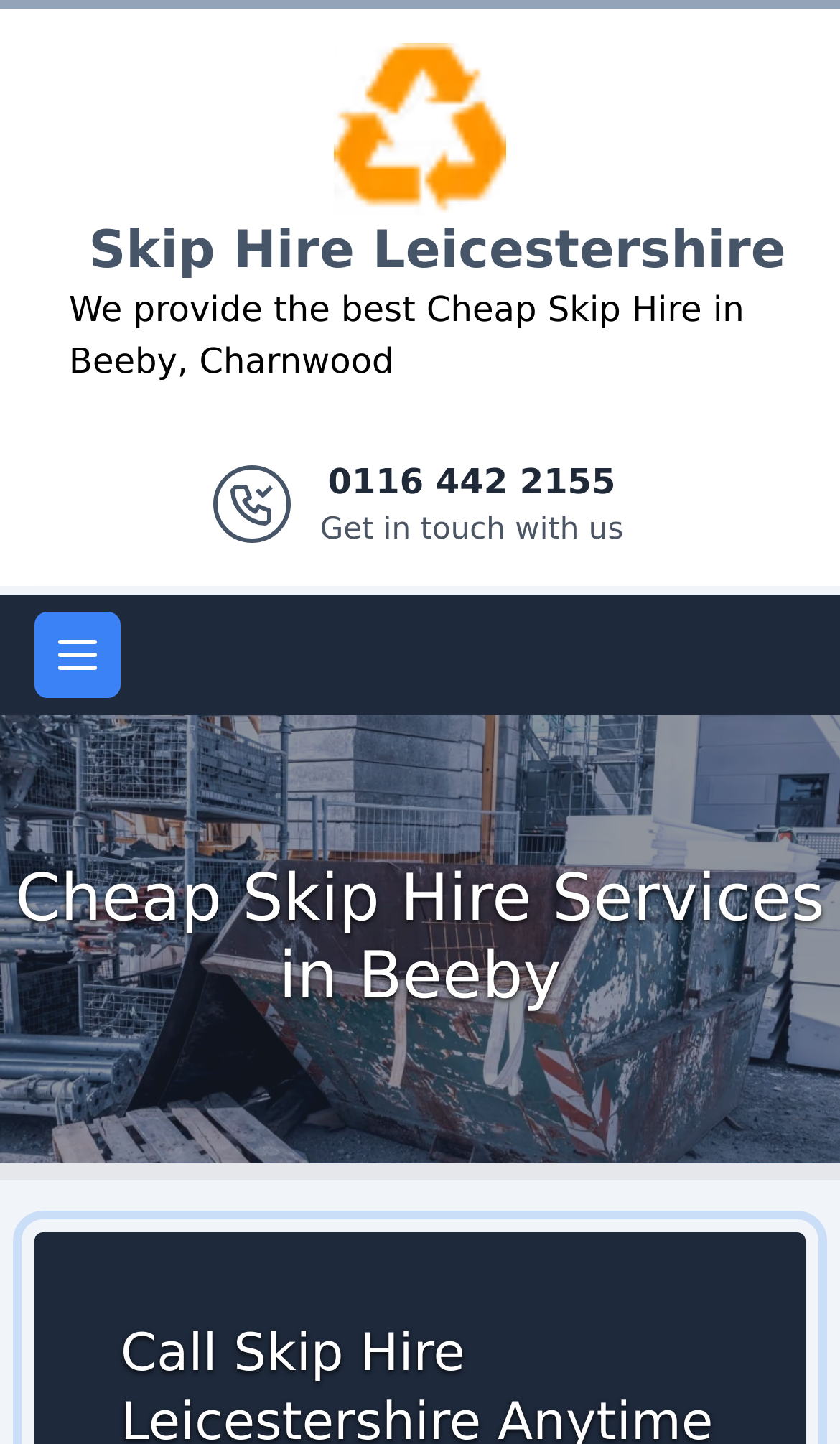What is the main title displayed on this webpage?

Cheap Skip Hire Services in Beeby